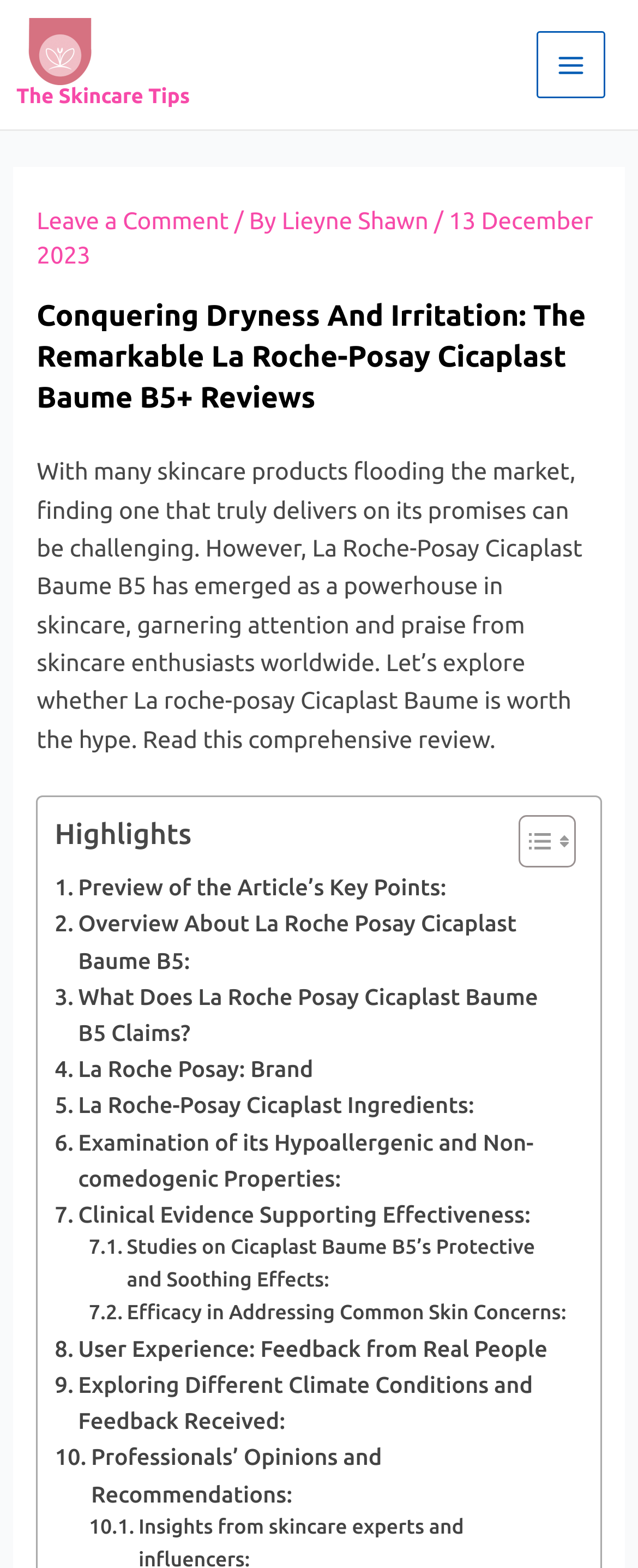Could you please study the image and provide a detailed answer to the question:
What is the purpose of the 'Toggle Table of Content' link?

The 'Toggle Table of Content' link is located in the article section, and its purpose is to allow users to show or hide the table of content, which provides an overview of the article's key points.